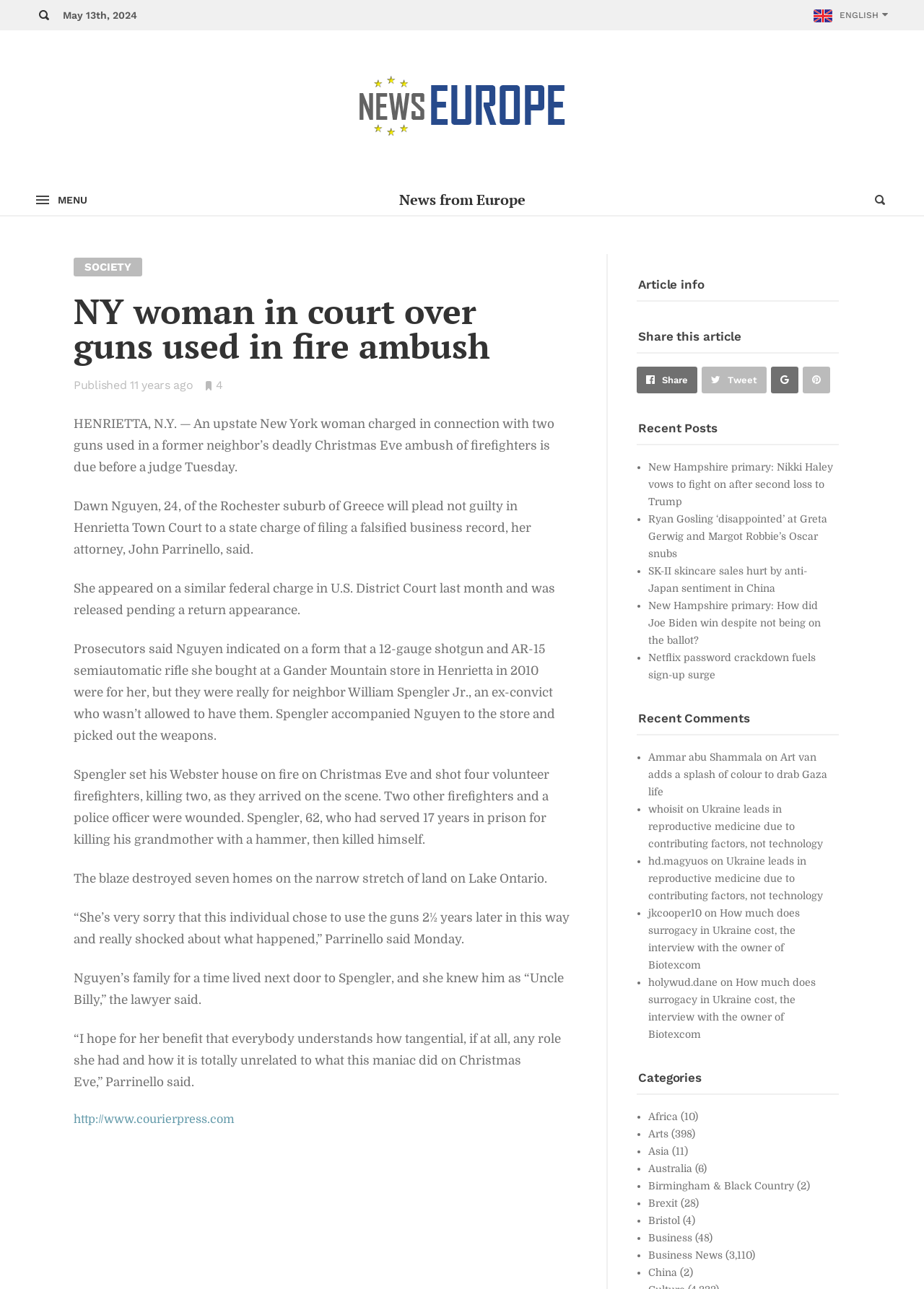Identify the bounding box coordinates of the clickable region to carry out the given instruction: "Read recent post about New Hampshire primary".

[0.702, 0.214, 0.902, 0.25]